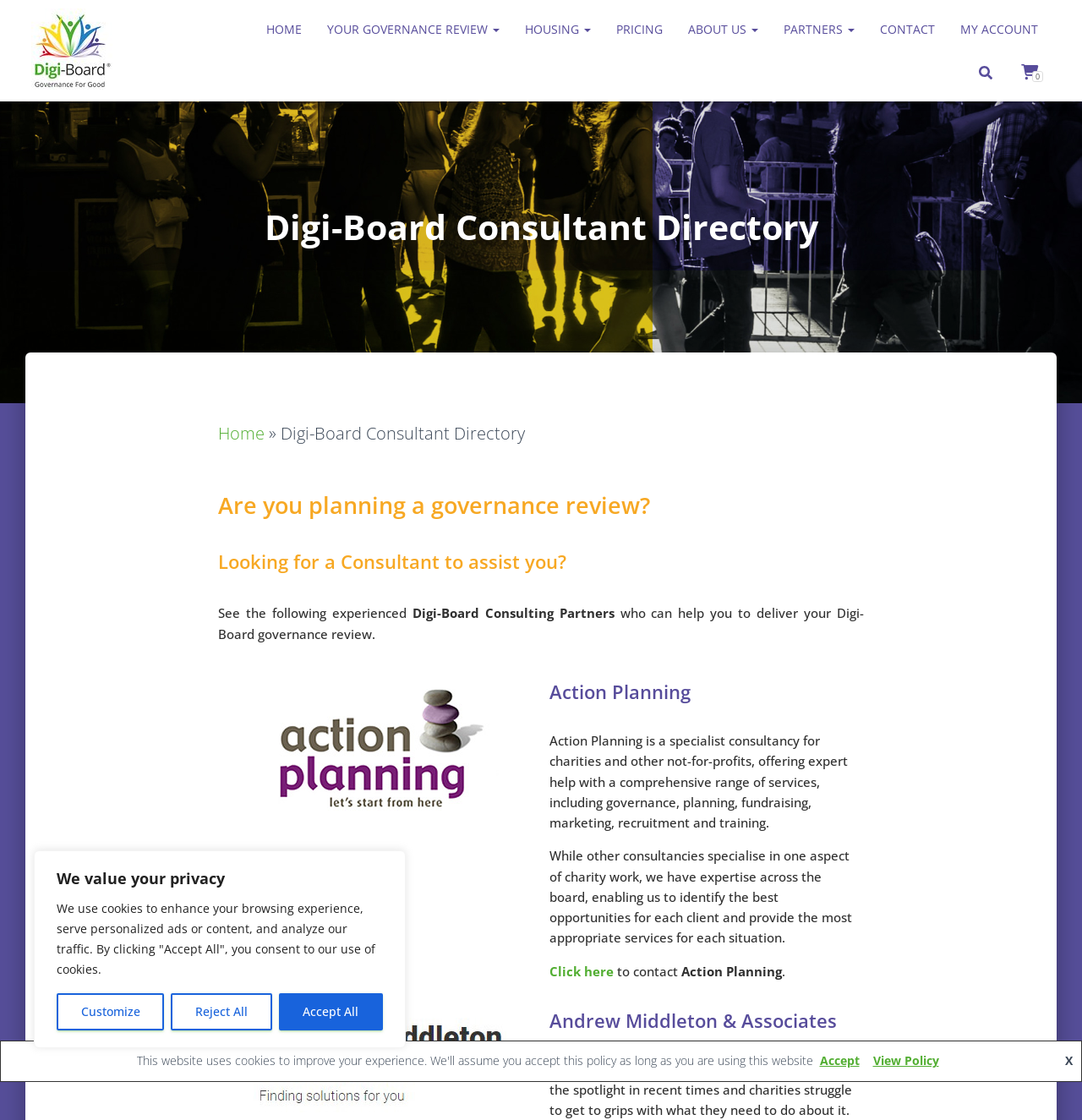Produce an elaborate caption capturing the essence of the webpage.

The webpage is about Digi-Board, a consultant directory that helps trustees and boards of directors with good governance practices. At the top of the page, there is a cookie consent banner with three buttons: "Customize", "Reject All", and "Accept All". 

Below the banner, there is a logo of Digi-Board, accompanied by a link to the homepage. A navigation menu follows, with links to "HOME", "YOUR GOVERNANCE REVIEW", "HOUSING", "PRICING", "ABOUT US", "PARTNERS", "CONTACT", and "MY ACCOUNT". 

On the left side of the page, there is a search bar with a magnifying glass icon. Next to the search bar, there are two social media links and a link with a bell icon.

The main content of the page is divided into two sections. The first section has a heading "Digi-Board Consultant Directory" and a subheading "Are you planning a governance review? Looking for a Consultant to assist you?" Below the subheading, there is a paragraph of text describing the directory and its purpose.

The second section lists two consulting partners: Action Planning and Andrew Middleton Associates. Each partner has a heading, a brief description, and a link to contact them. Action Planning's description is longer and provides more details about their services. 

At the bottom of the page, there is a "X" button to close the cookie consent banner, and two links: "Accept" and "View Policy". On the right side of the page, there is a button with a question mark icon.